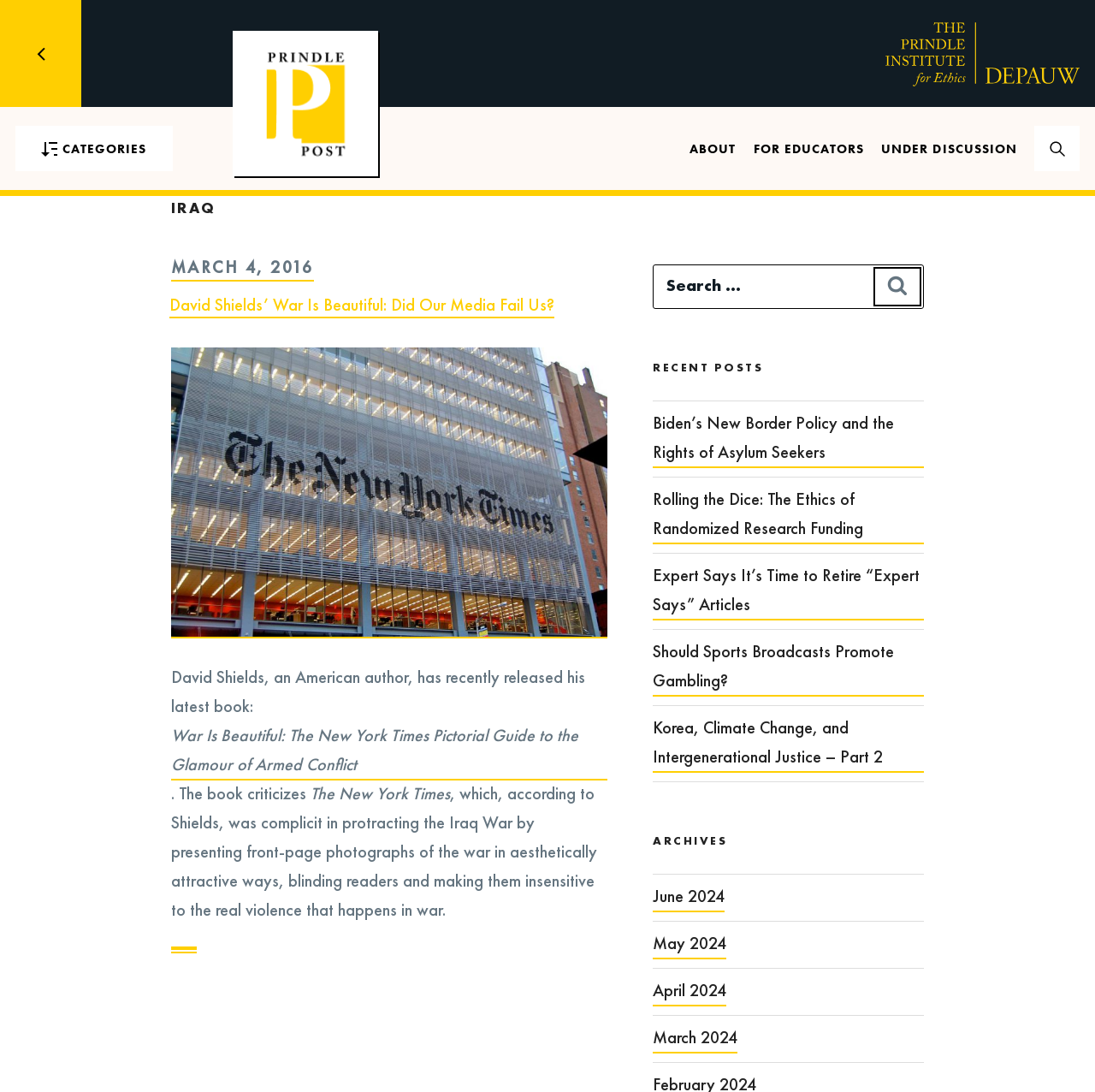What is the category of the post 'David Shields’ War Is Beautiful: Did Our Media Fail Us?'?
Based on the visual content, answer with a single word or a brief phrase.

IRAQ